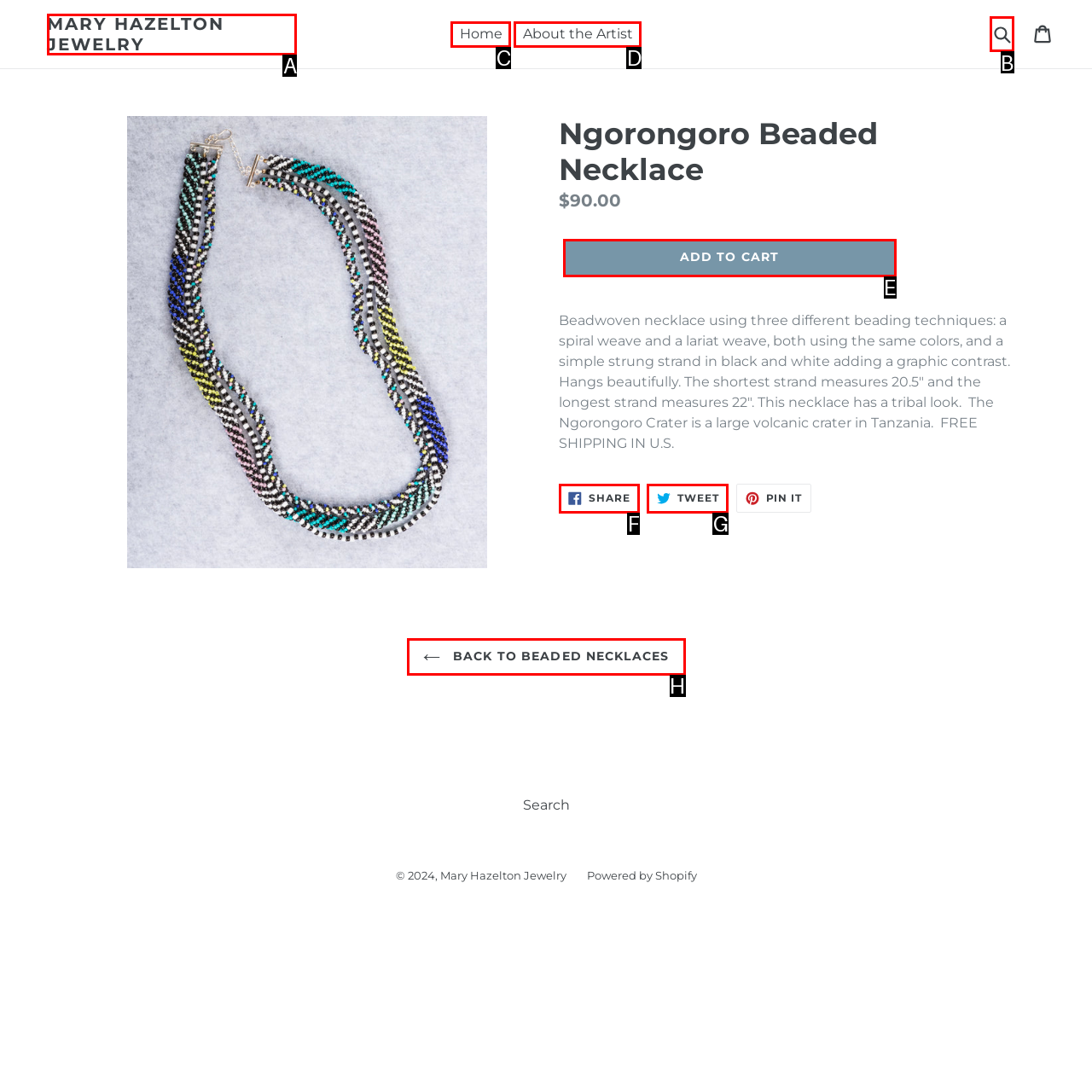Based on the description: Submit, identify the matching HTML element. Reply with the letter of the correct option directly.

B